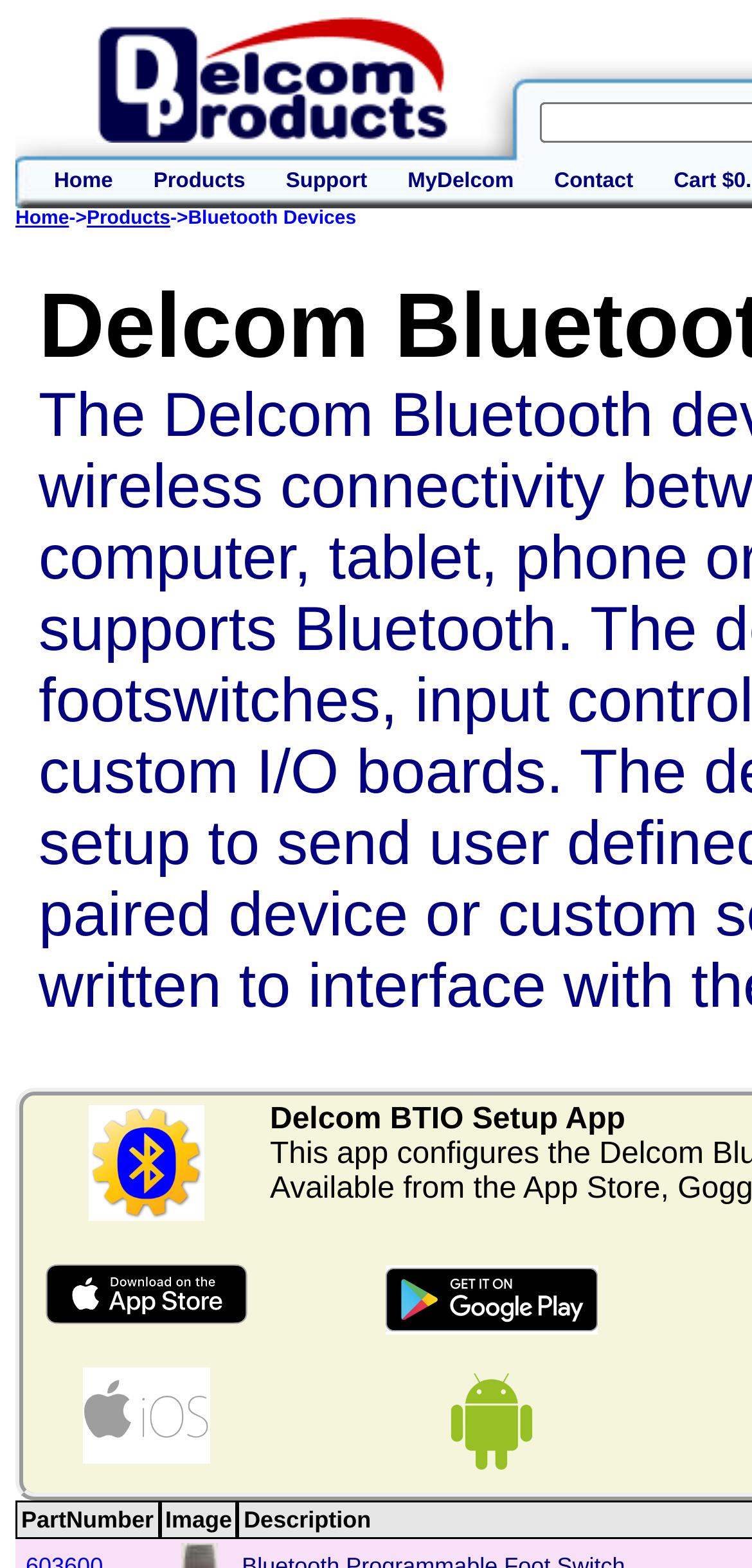Find the bounding box coordinates for the area that must be clicked to perform this action: "Contact us".

[0.711, 0.103, 0.868, 0.128]